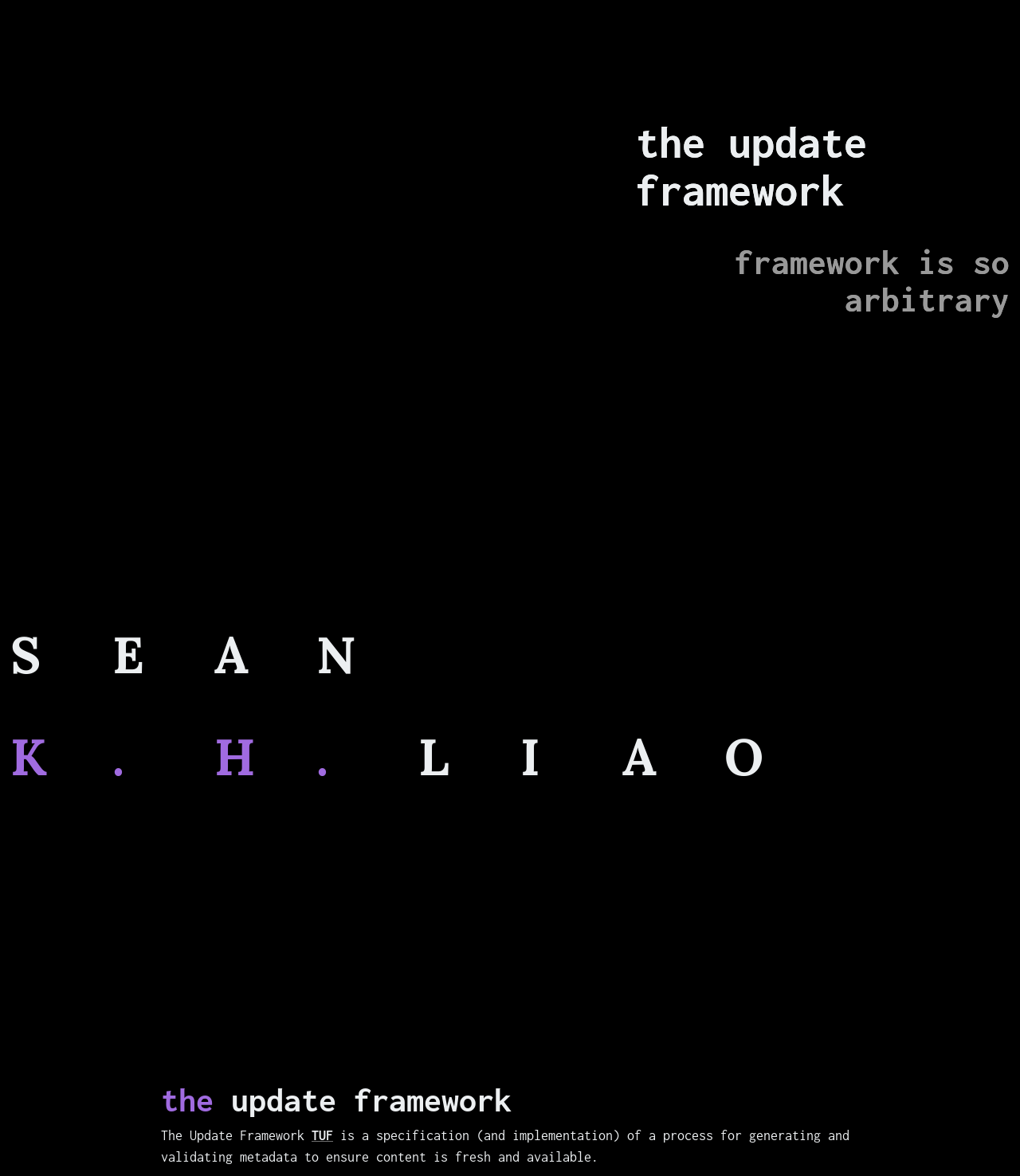Respond to the following query with just one word or a short phrase: 
What is the abbreviation of The Update Framework?

TUF